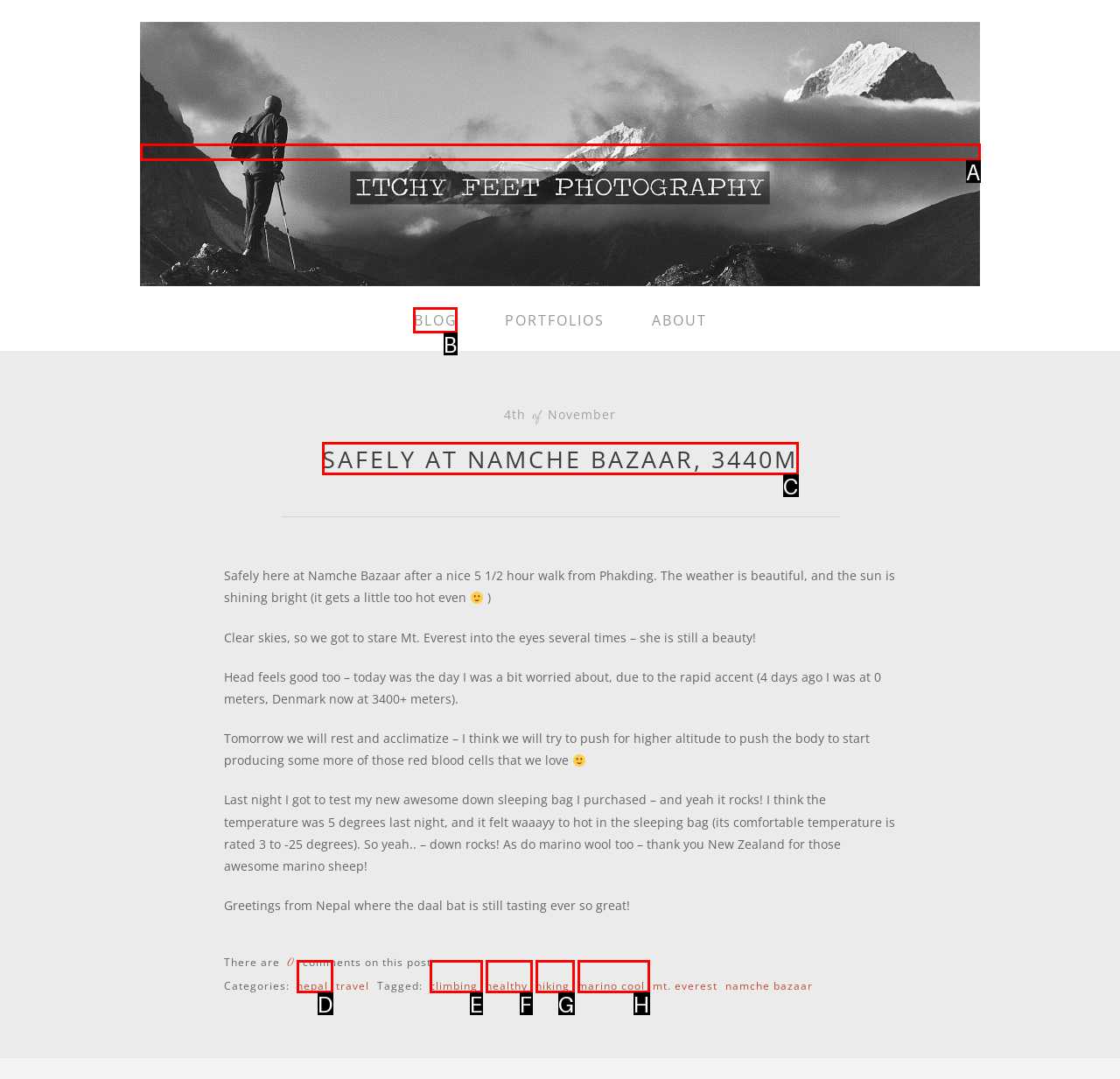Specify the letter of the UI element that should be clicked to achieve the following: Go to BLOG
Provide the corresponding letter from the choices given.

B